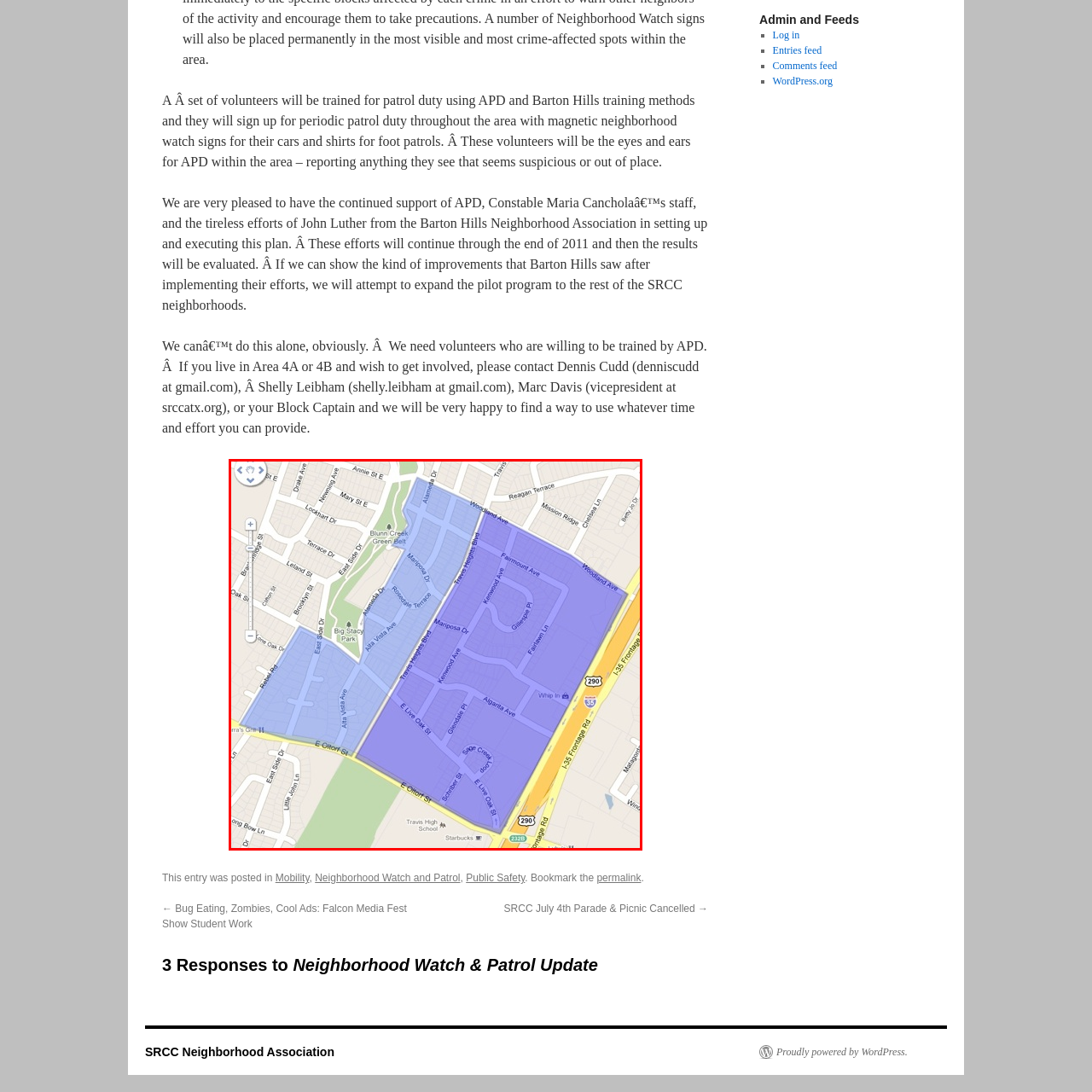Check the section outlined in red, What is the purpose of the highlighted sections? Please reply with a single word or phrase.

Safety patrols